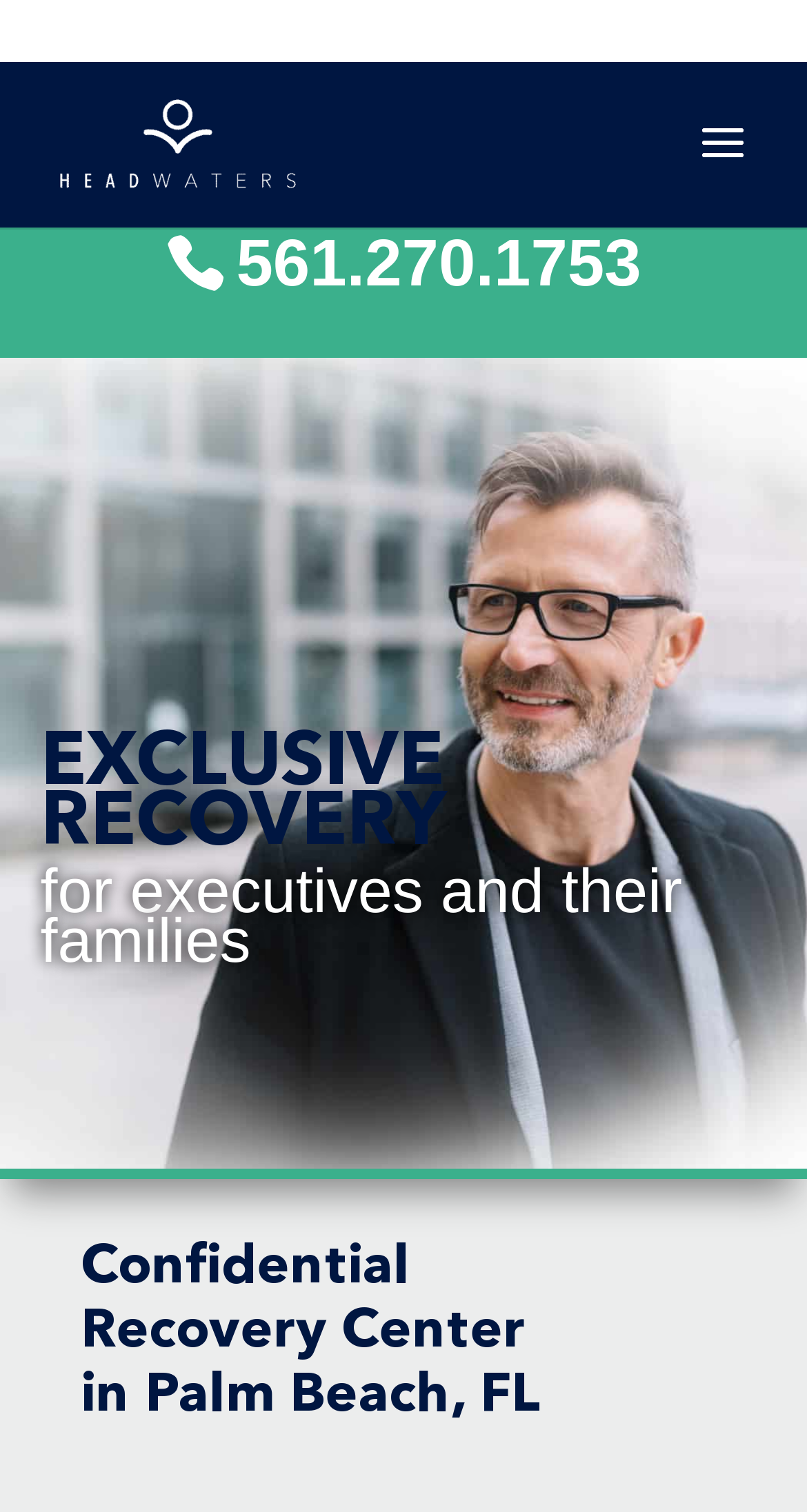What is the name of the rehab center?
Please provide a single word or phrase as your answer based on the screenshot.

Headwaters